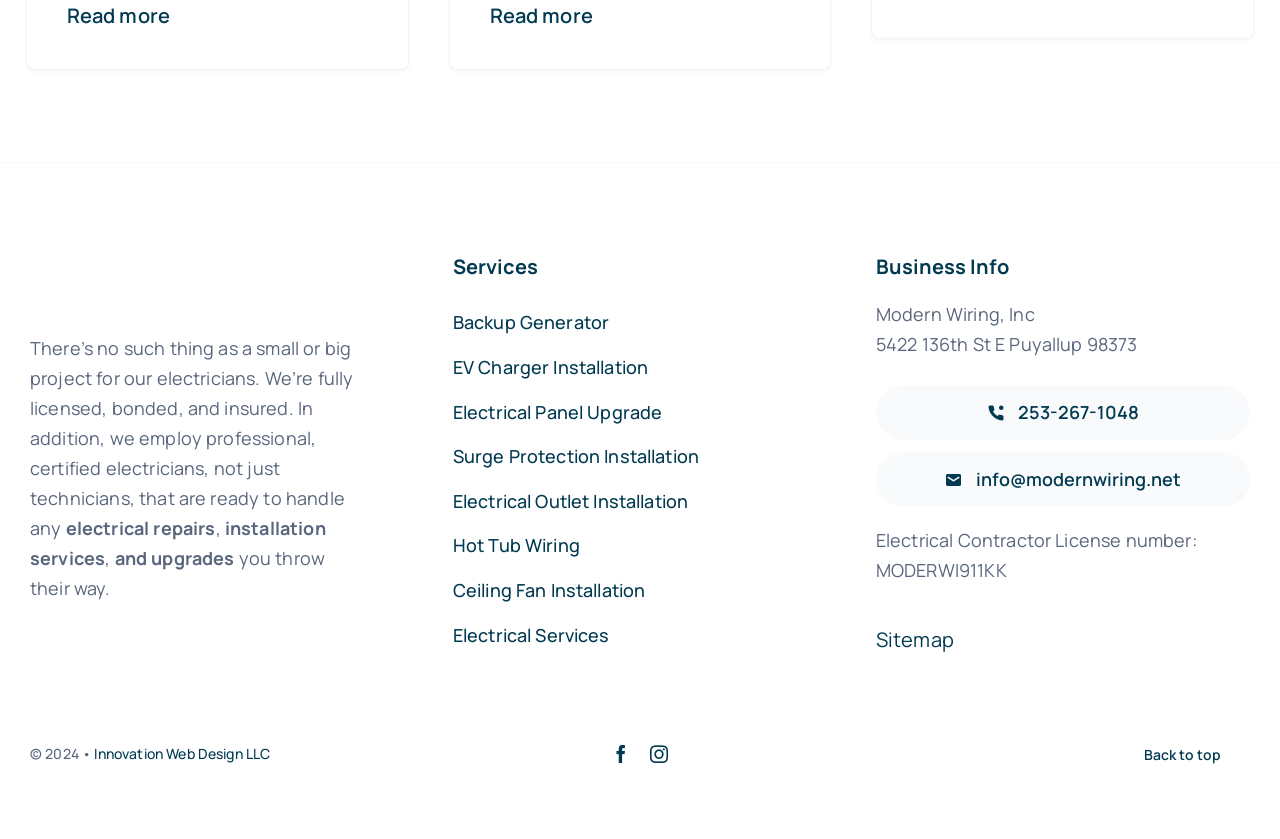Find the bounding box of the web element that fits this description: "Innovation Web Design LLC".

[0.074, 0.887, 0.211, 0.91]